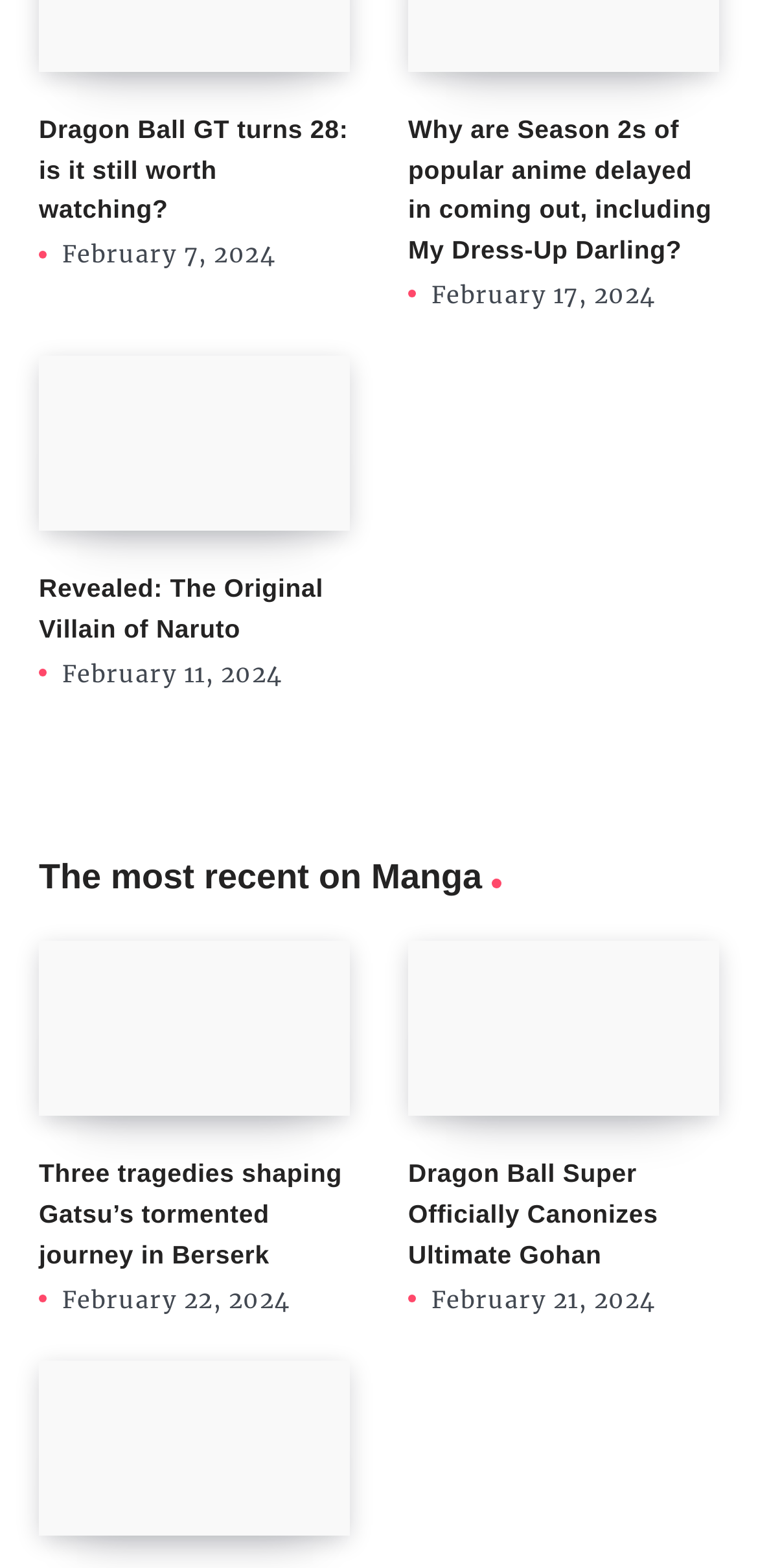Use a single word or phrase to answer the question: What is the most recent date mentioned on the webpage?

February 22, 2024